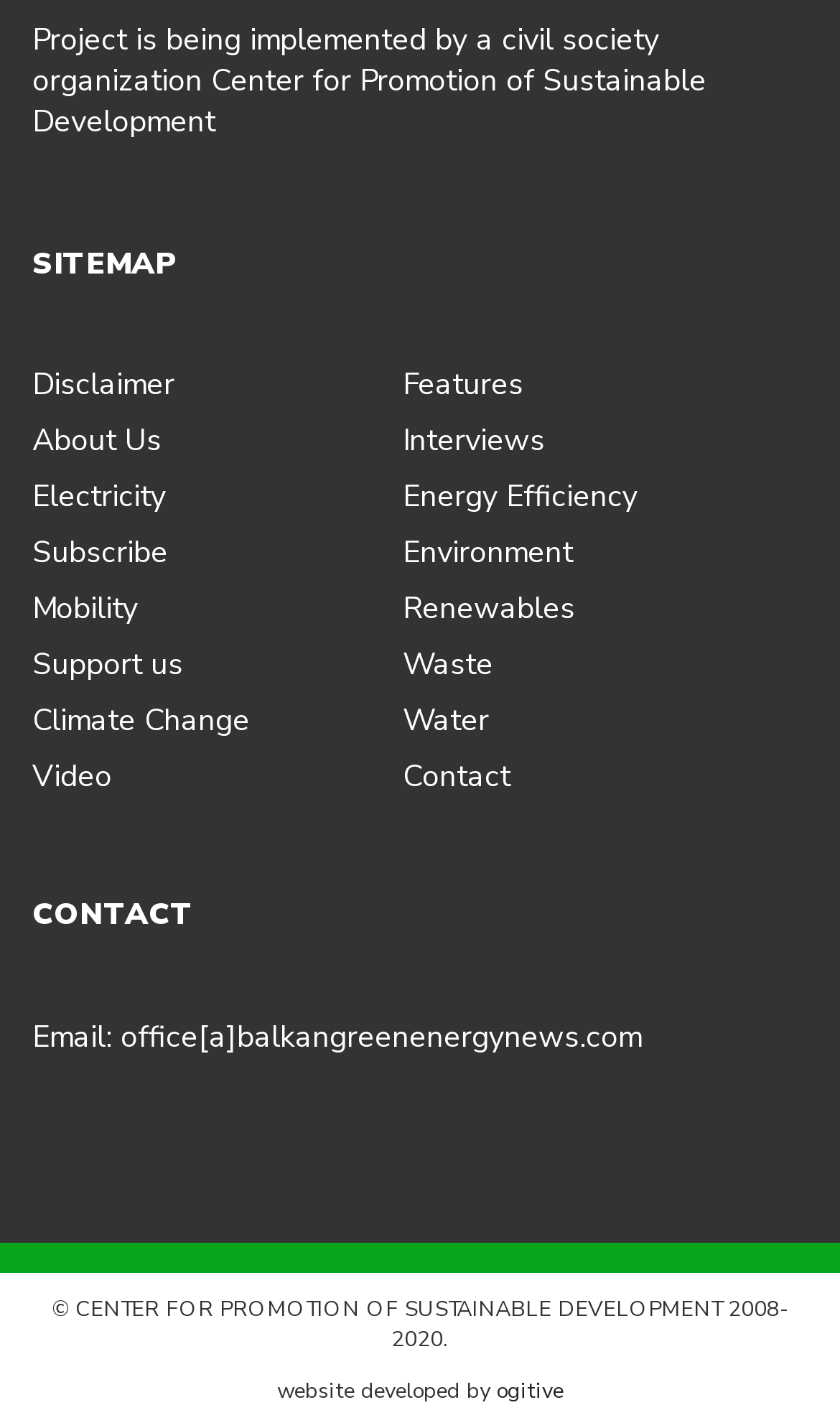Locate the bounding box of the UI element with the following description: "Regular Activities".

None